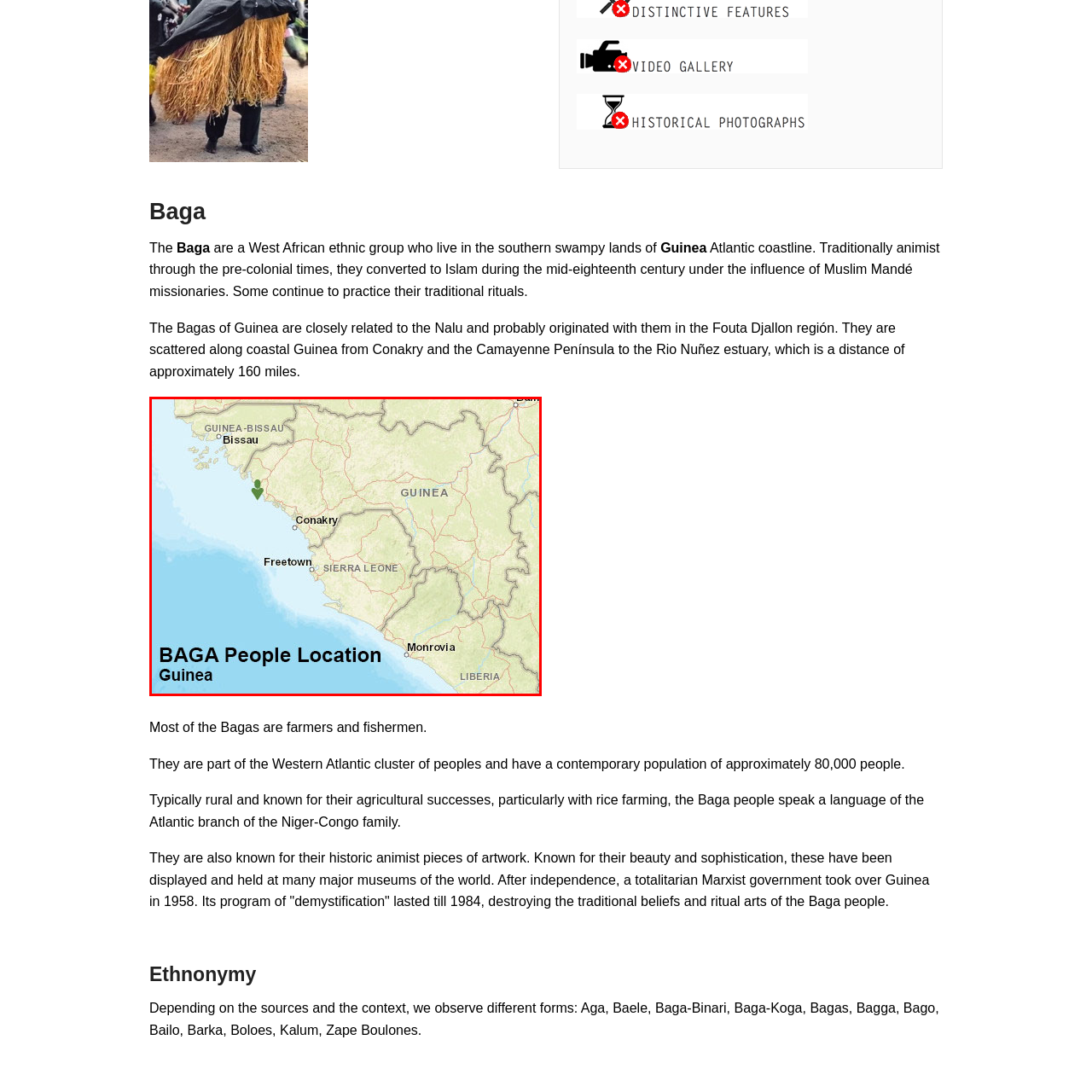Craft a detailed explanation of the image surrounded by the red outline.

This map illustrates the geographic distribution of the Baga people, an ethnic group located in Guinea, West Africa. The highlighted area marks their primary habitat along the southern swampy lands of Guinea's Atlantic coastline. Key cities such as Conakry and regions like the Camayenne Peninsula are visible, providing context for their population's movement and settlement patterns. The Baga are noted for their rich cultural heritage, primarily engaging in farming and fishing, with a current population estimated at around 80,000 individuals.